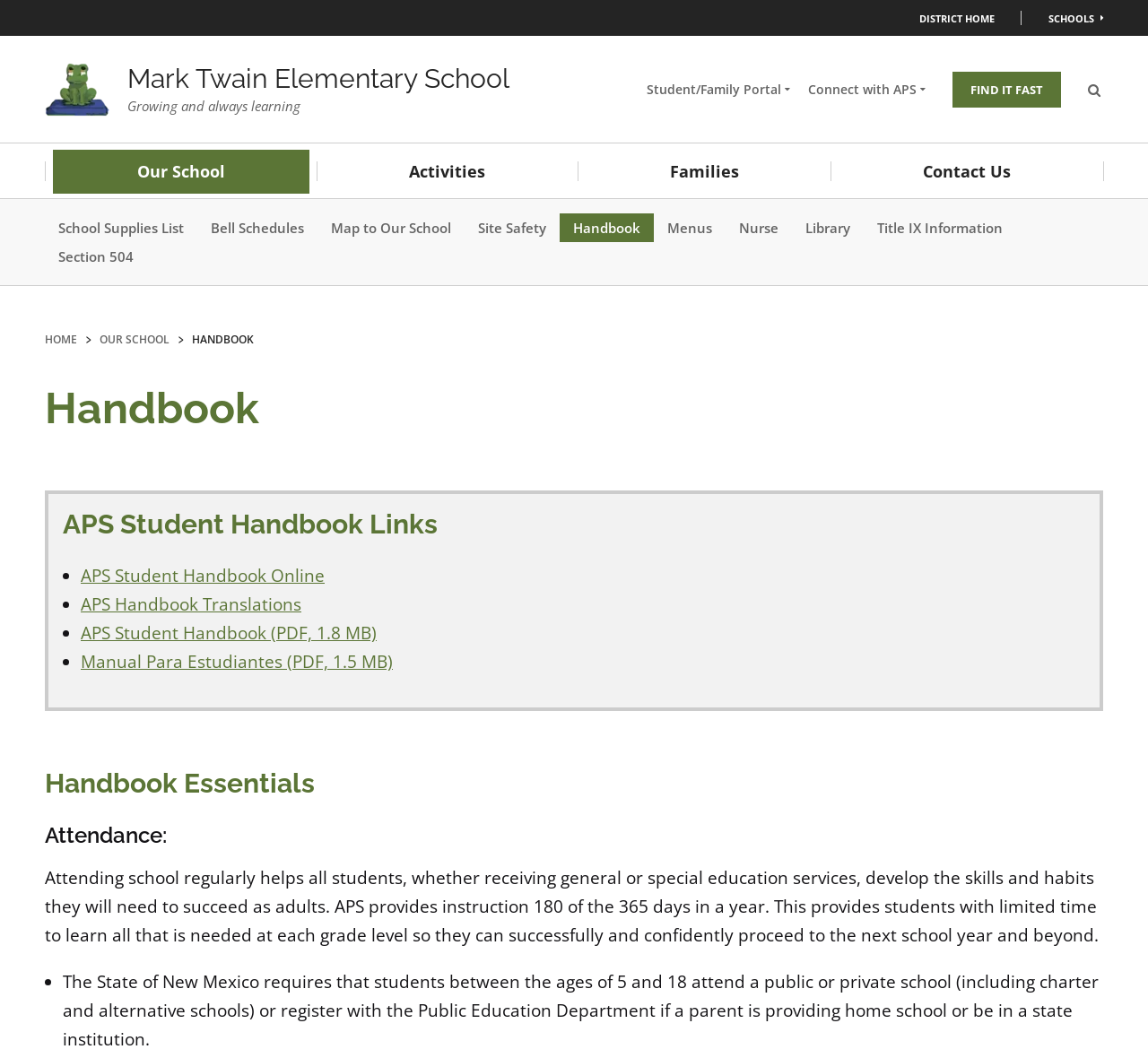Please analyze the image and provide a thorough answer to the question:
What is the name of the elementary school?

I found the answer by looking at the article section with the bounding box coordinates [0.111, 0.059, 0.444, 0.11], which contains a link with the text 'Mark Twain Elementary School'.